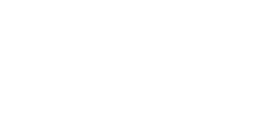What 3D printing models is the Sprite Extruder suitable for?
Give a comprehensive and detailed explanation for the question.

According to the caption, the review highlights the advantages of the Sprite Extruder, particularly its suitability for models like the Ender 3 S1 and CR-10 Smart Pro.